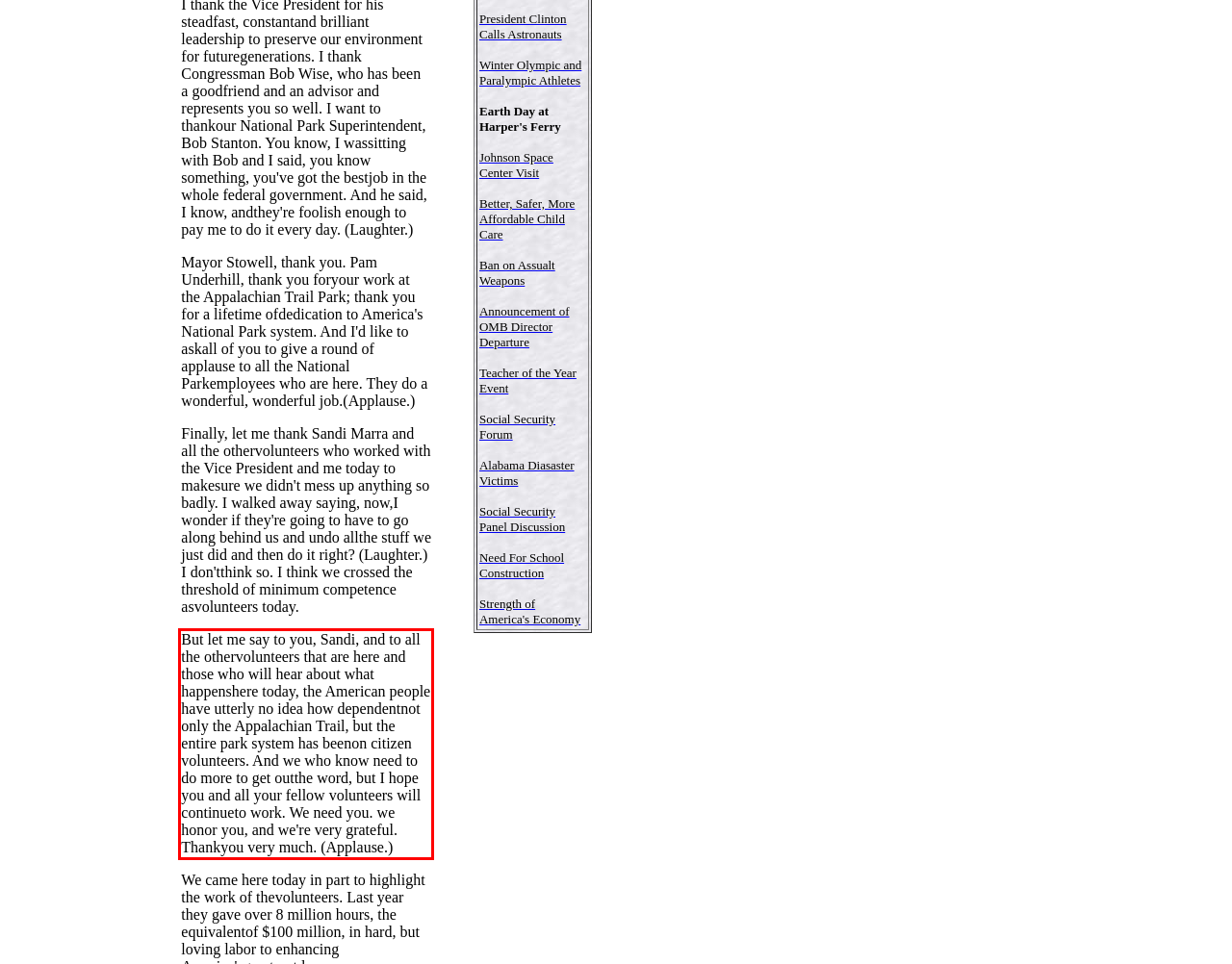Given a screenshot of a webpage containing a red bounding box, perform OCR on the text within this red bounding box and provide the text content.

But let me say to you, Sandi, and to all the othervolunteers that are here and those who will hear about what happenshere today, the American people have utterly no idea how dependentnot only the Appalachian Trail, but the entire park system has beenon citizen volunteers. And we who know need to do more to get outthe word, but I hope you and all your fellow volunteers will continueto work. We need you. we honor you, and we're very grateful. Thankyou very much. (Applause.)